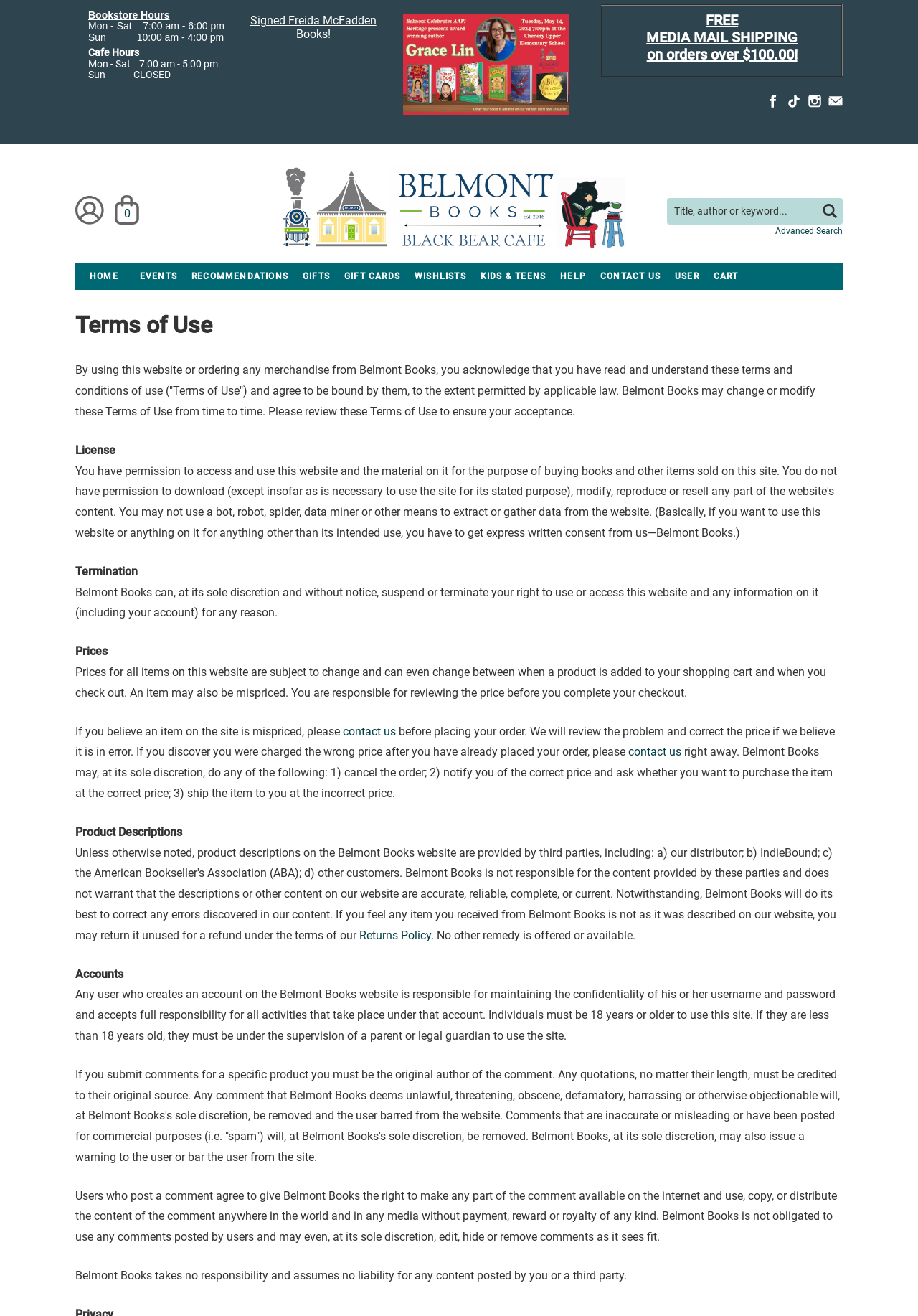Could you find the bounding box coordinates of the clickable area to complete this instruction: "Contact us"?

[0.646, 0.2, 0.727, 0.22]